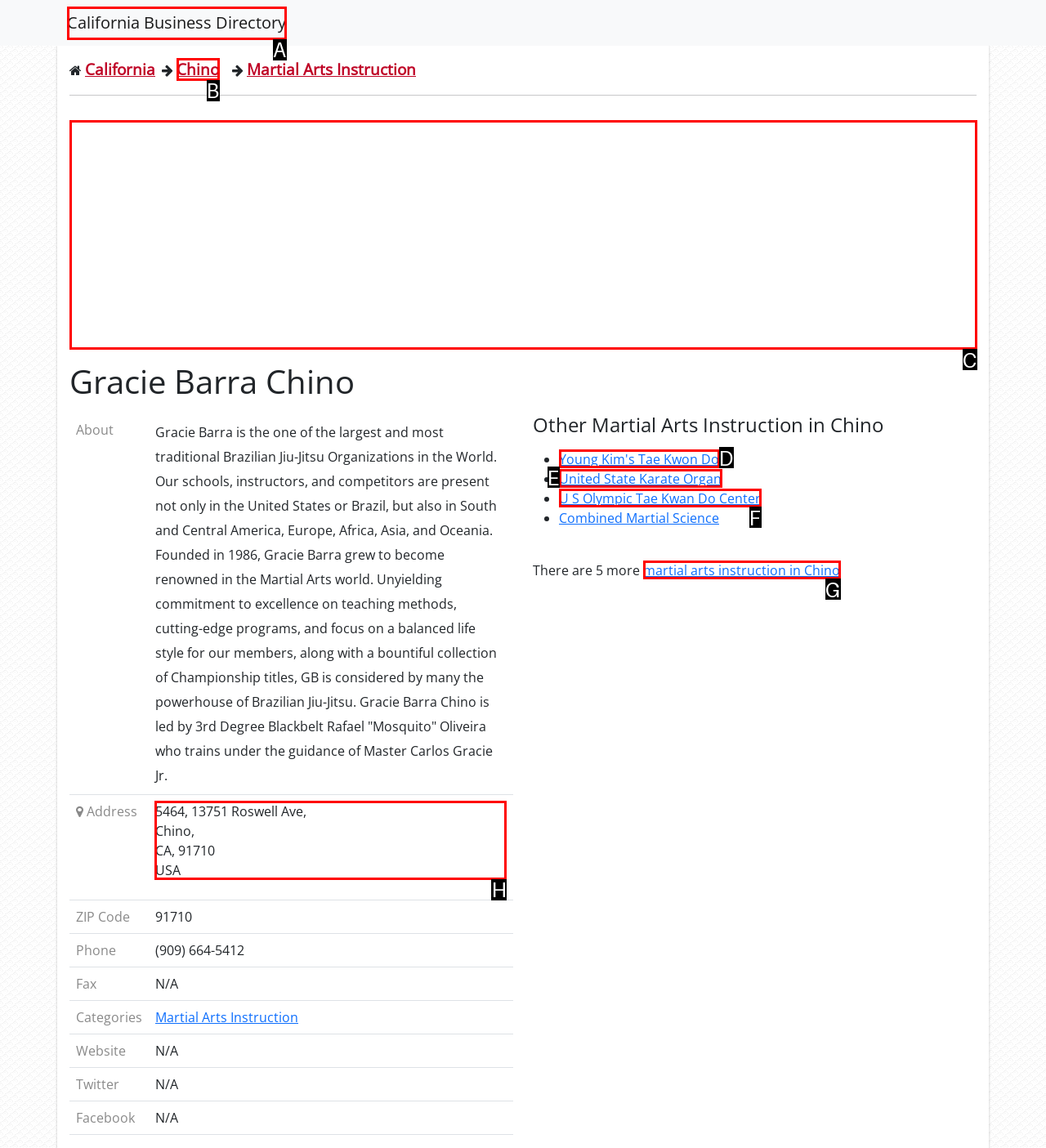Identify the letter of the correct UI element to fulfill the task: View Gracie Barra Chino's address from the given options in the screenshot.

H